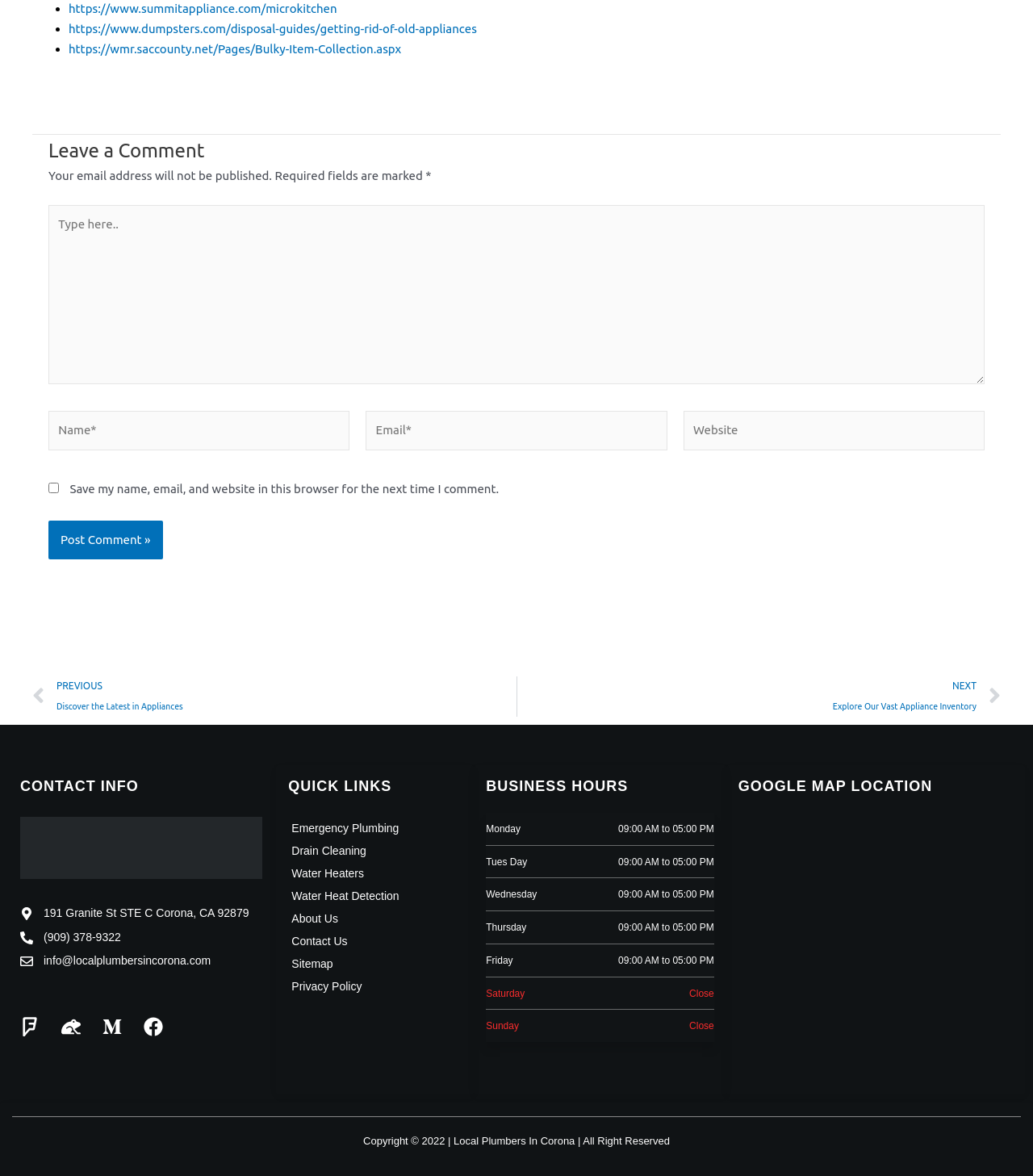Given the description: "info@localplumbersincorona.com", determine the bounding box coordinates of the UI element. The coordinates should be formatted as four float numbers between 0 and 1, [left, top, right, bottom].

[0.02, 0.81, 0.256, 0.826]